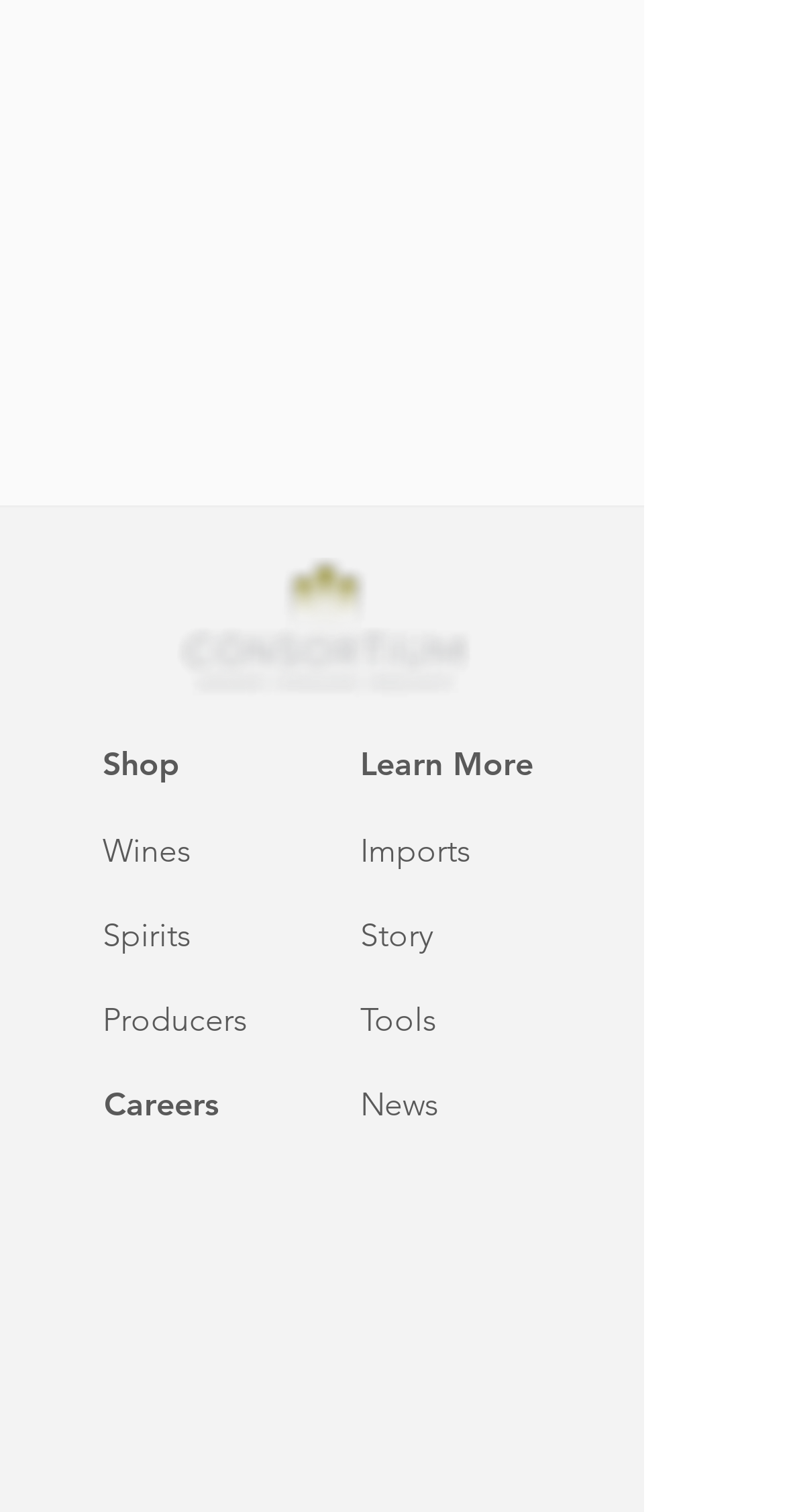Identify the bounding box of the UI element that matches this description: "Spirits".

[0.131, 0.591, 0.438, 0.647]